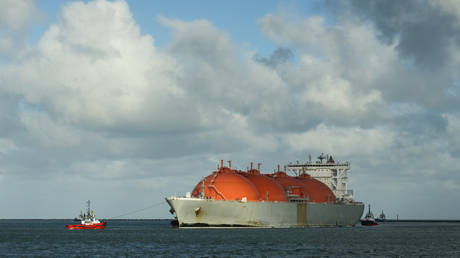What is the purpose of the tugboat nearby?
Give a one-word or short phrase answer based on the image.

Assisting with navigation or docking